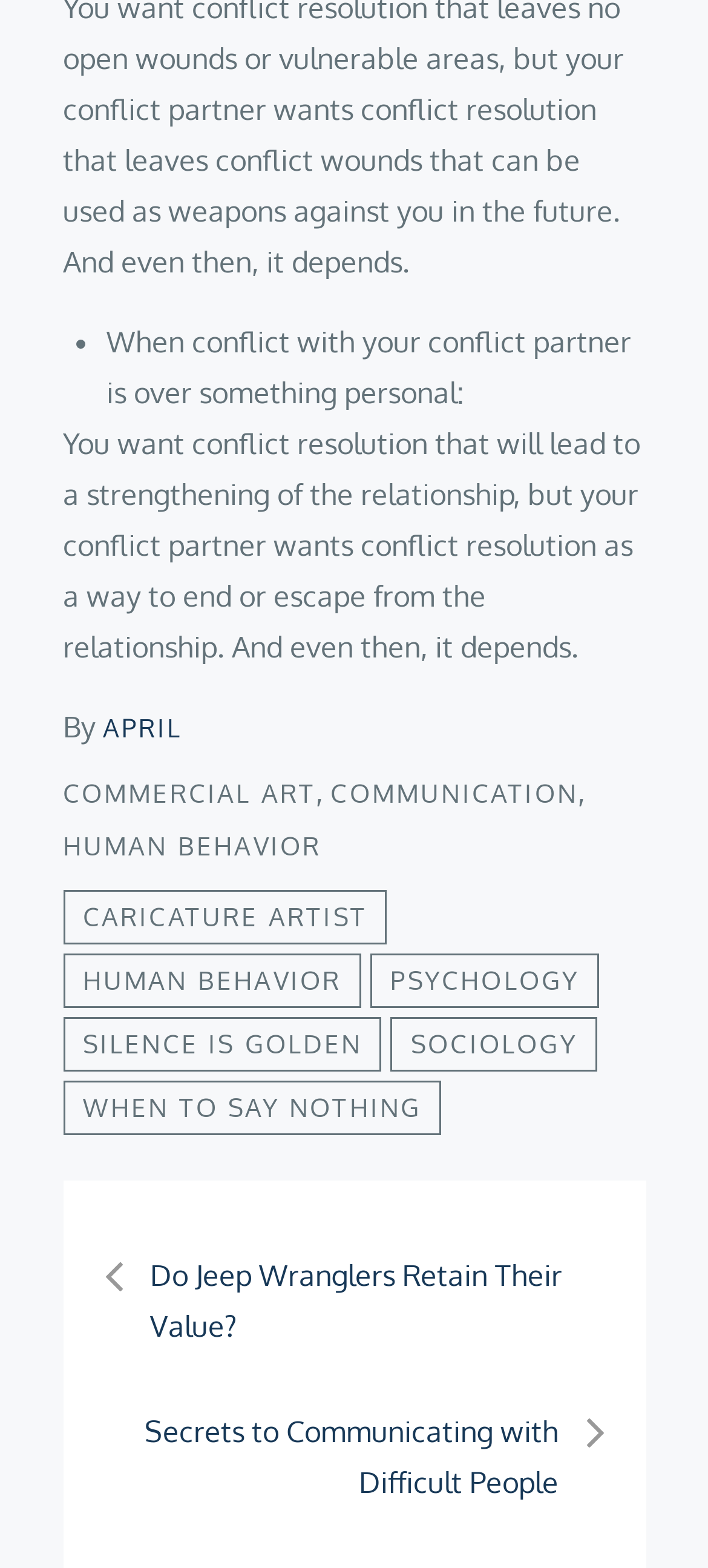Find and provide the bounding box coordinates for the UI element described with: "when to say nothing".

[0.088, 0.689, 0.623, 0.724]